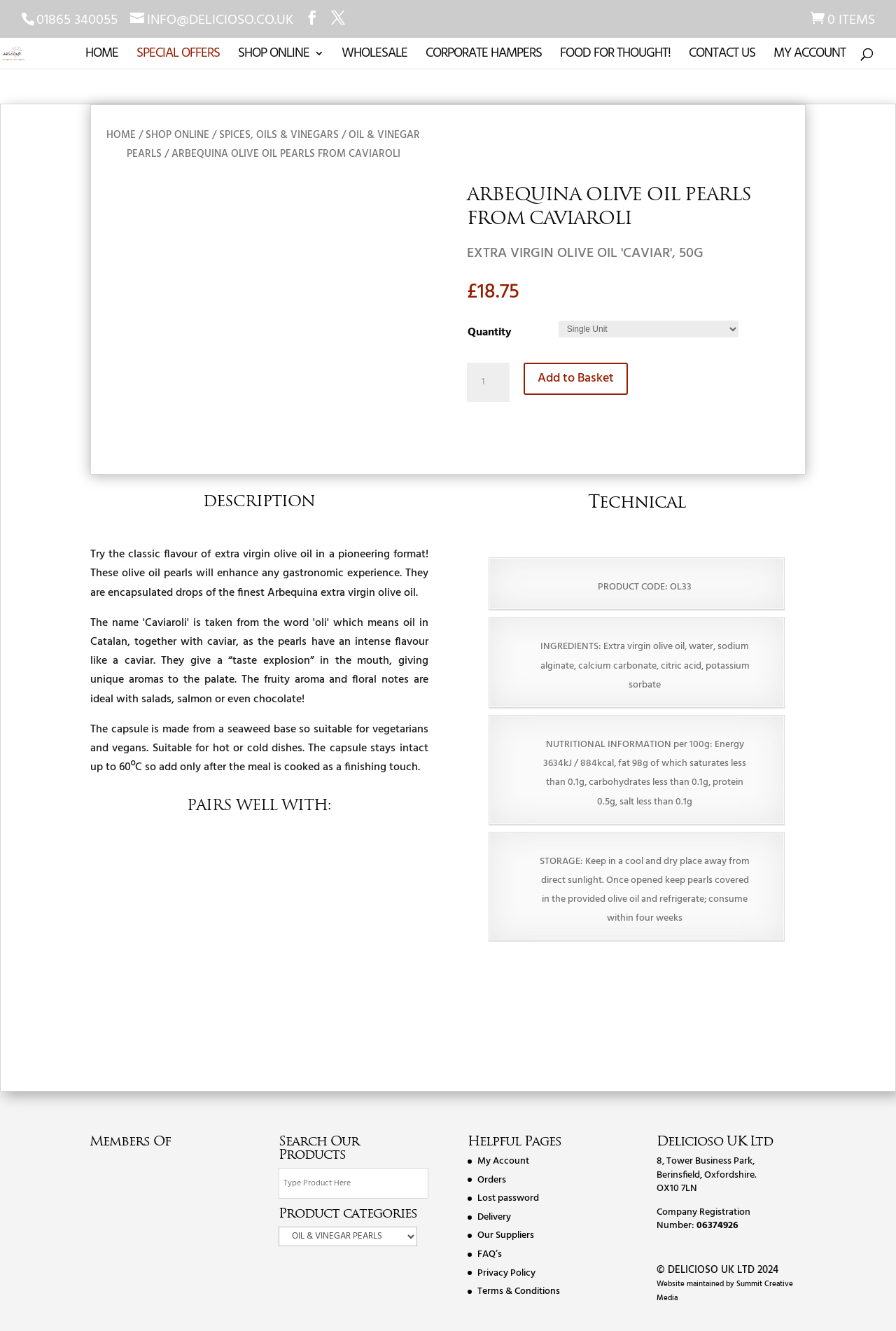What is the purpose of the capsule in ARBEQUINA OLIVE OIL PEARLS FROM CAVIAROLI?
Using the image as a reference, answer the question with a short word or phrase.

To enhance gastronomic experience